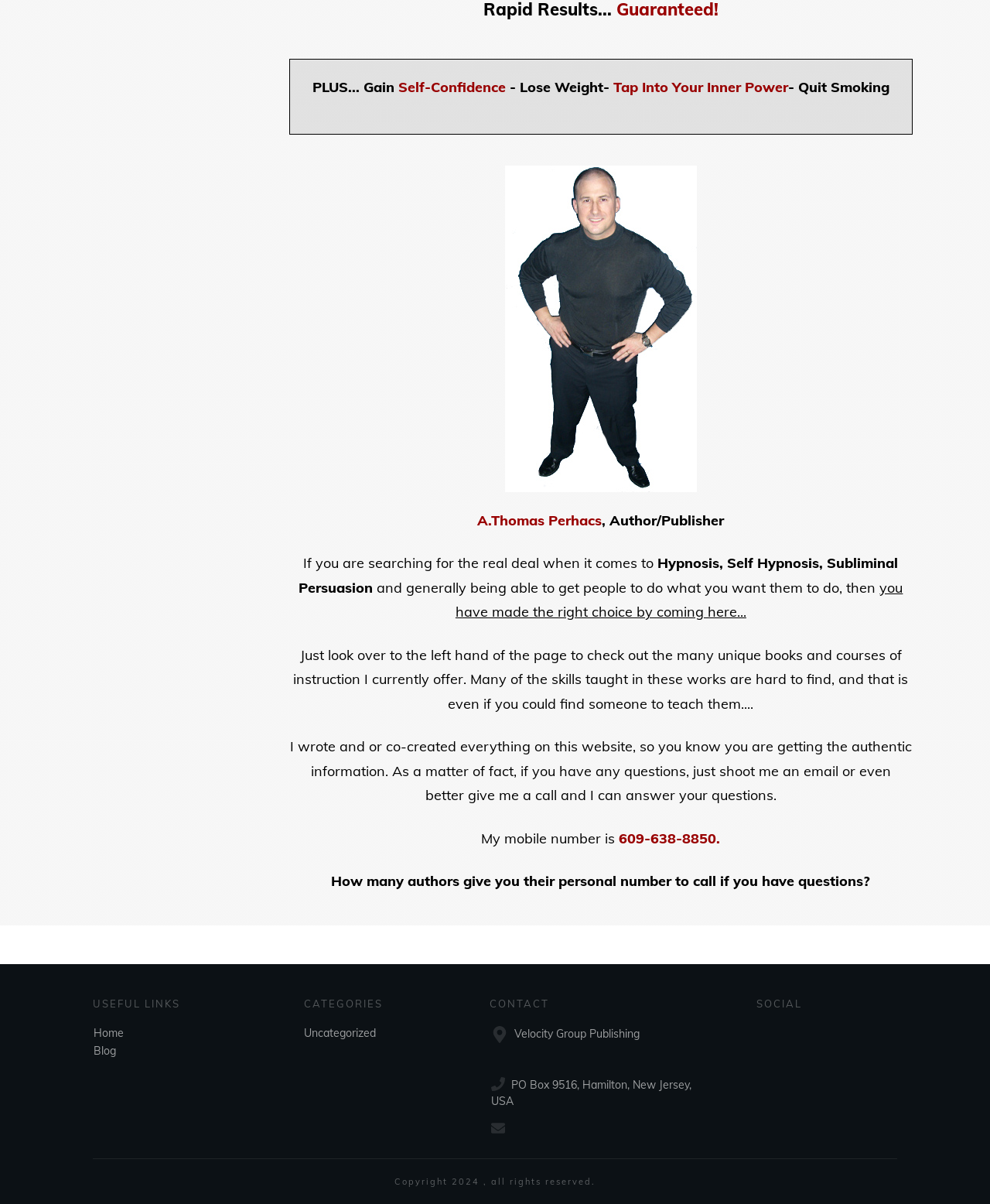Give a concise answer using only one word or phrase for this question:
What is the author's name?

A. Thomas Perhacs